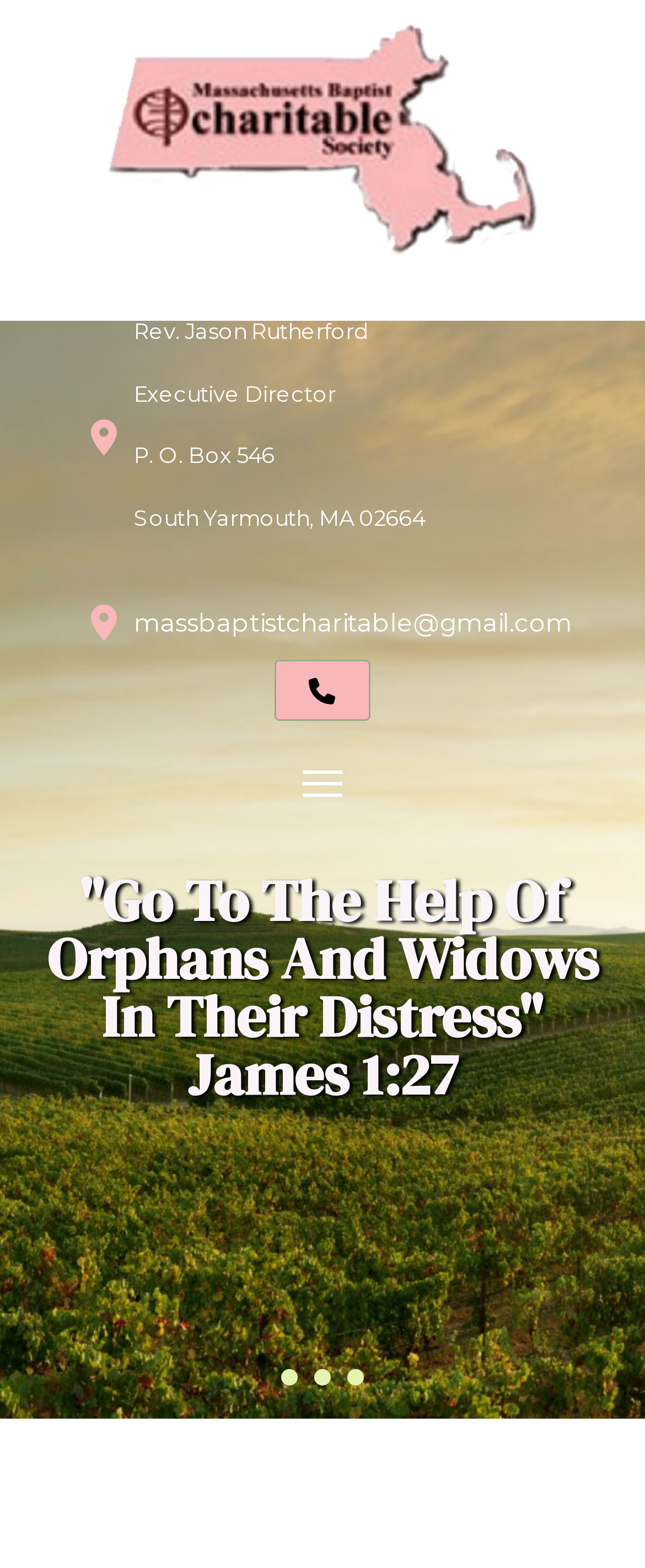What is the email address provided on the webpage?
By examining the image, provide a one-word or phrase answer.

massbaptistcharitable@gmail.com